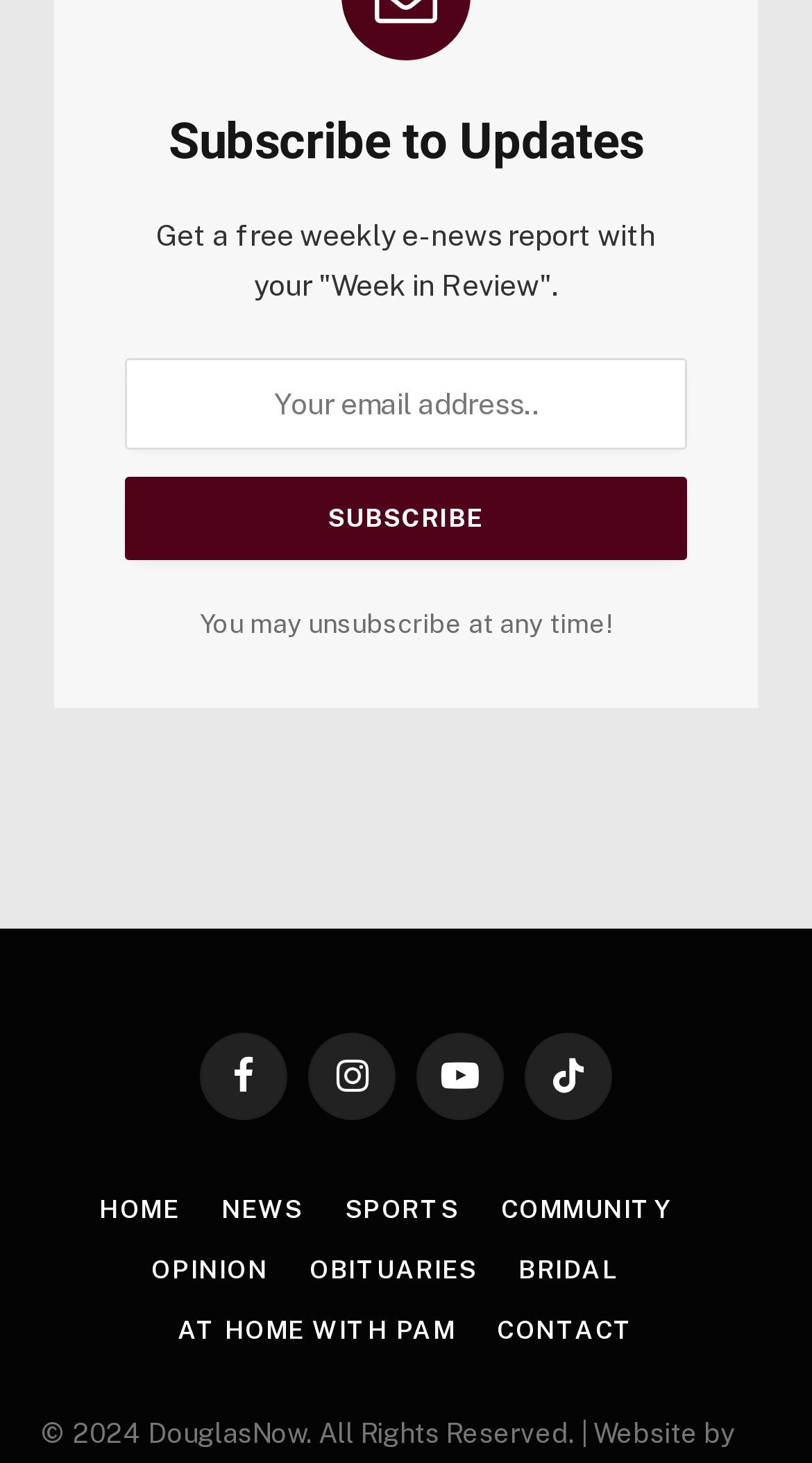Provide a brief response to the question below using one word or phrase:
What is the purpose of the textbox?

Enter email address